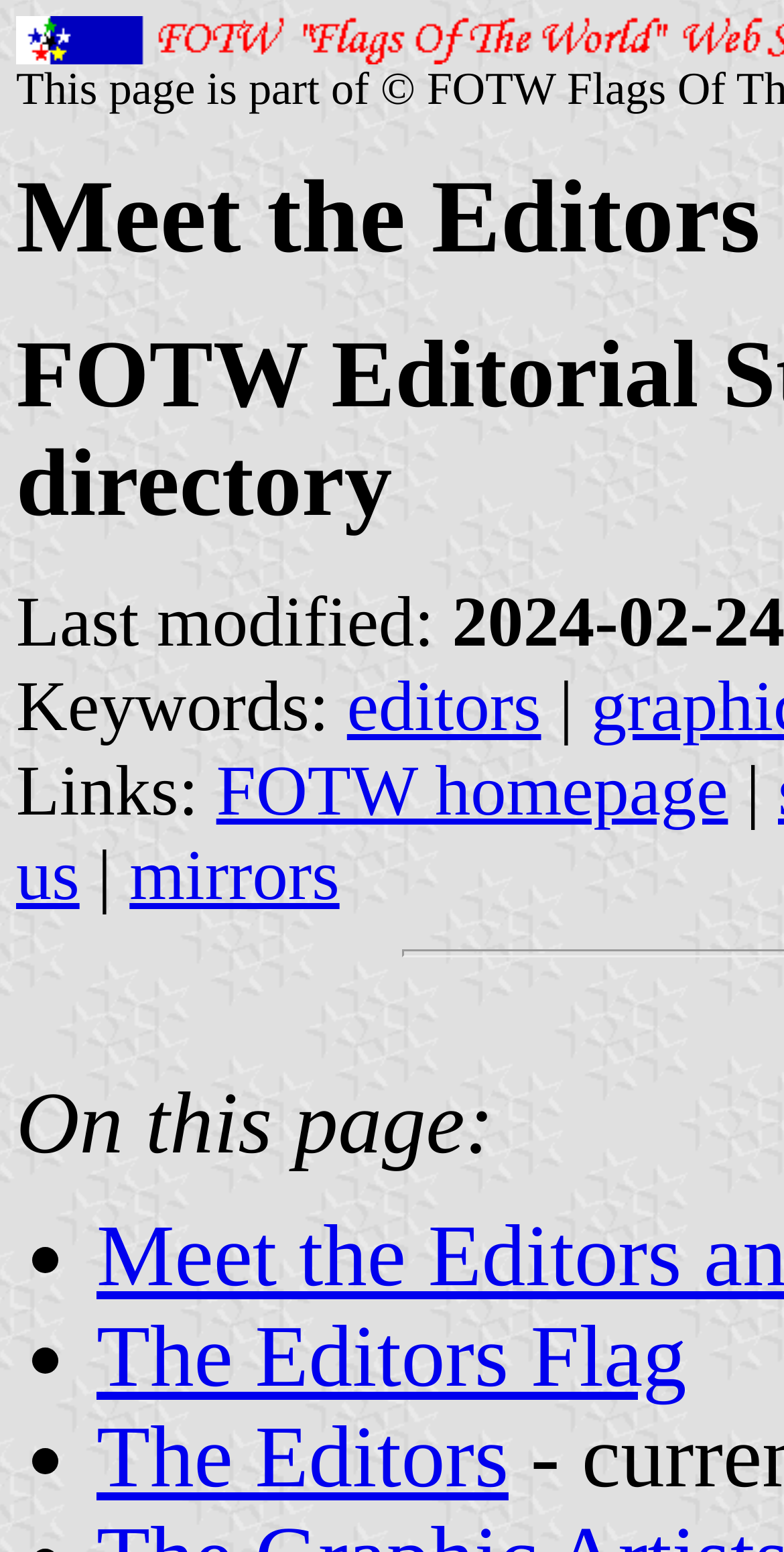Generate a comprehensive caption for the webpage you are viewing.

The webpage is about meeting the editors and illustrators. At the top, there is a section with metadata, including the last modified date and keywords. Below the metadata, there is a section with links, including a link to the FOTW homepage and mirrors. 

To the right of the metadata section, there is a vertical list of bullet points, each representing a section on the page. The first section is about the editors' flag, and the second section is about the editors themselves. 

The layout of the webpage is organized, with clear headings and concise text. The links and metadata are positioned at the top, making it easy to navigate and find relevant information.